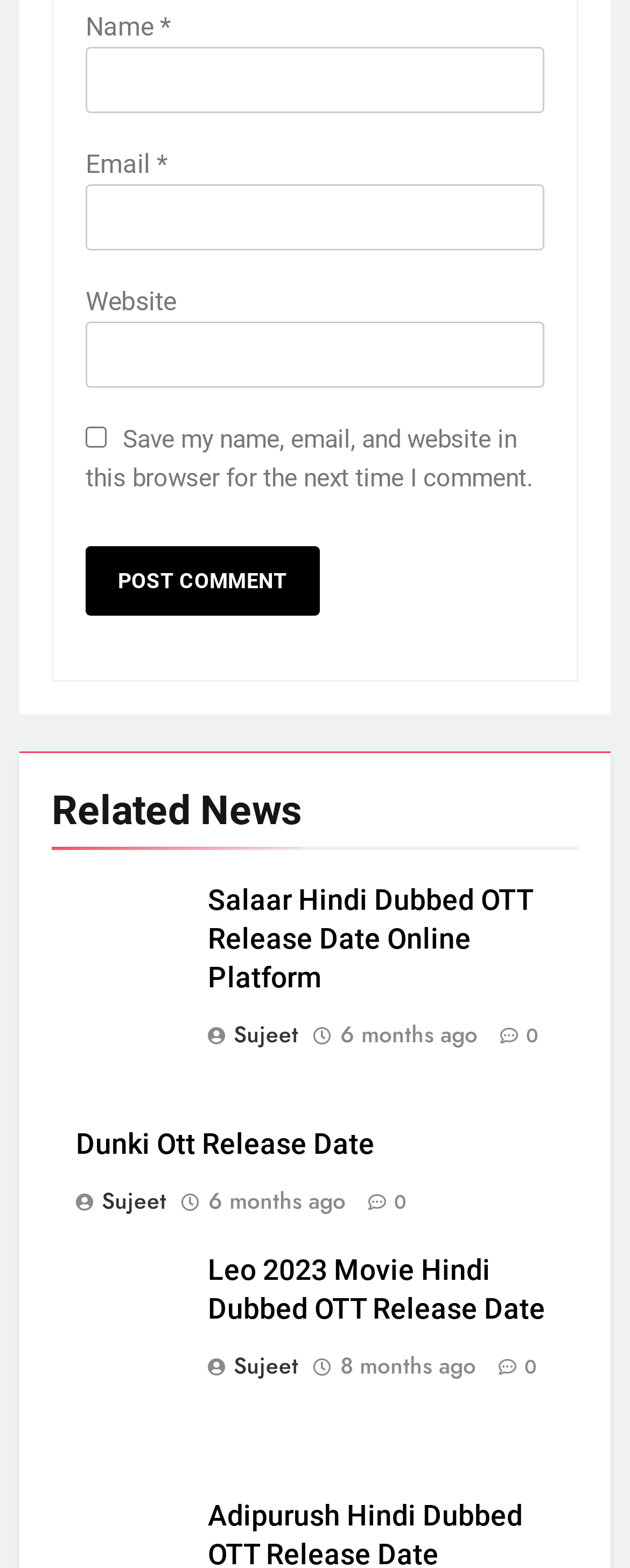Answer the question in one word or a short phrase:
How many months ago was the article 'Leo 2023 Movie Hindi Dubbed OTT Release Date' published?

8 months